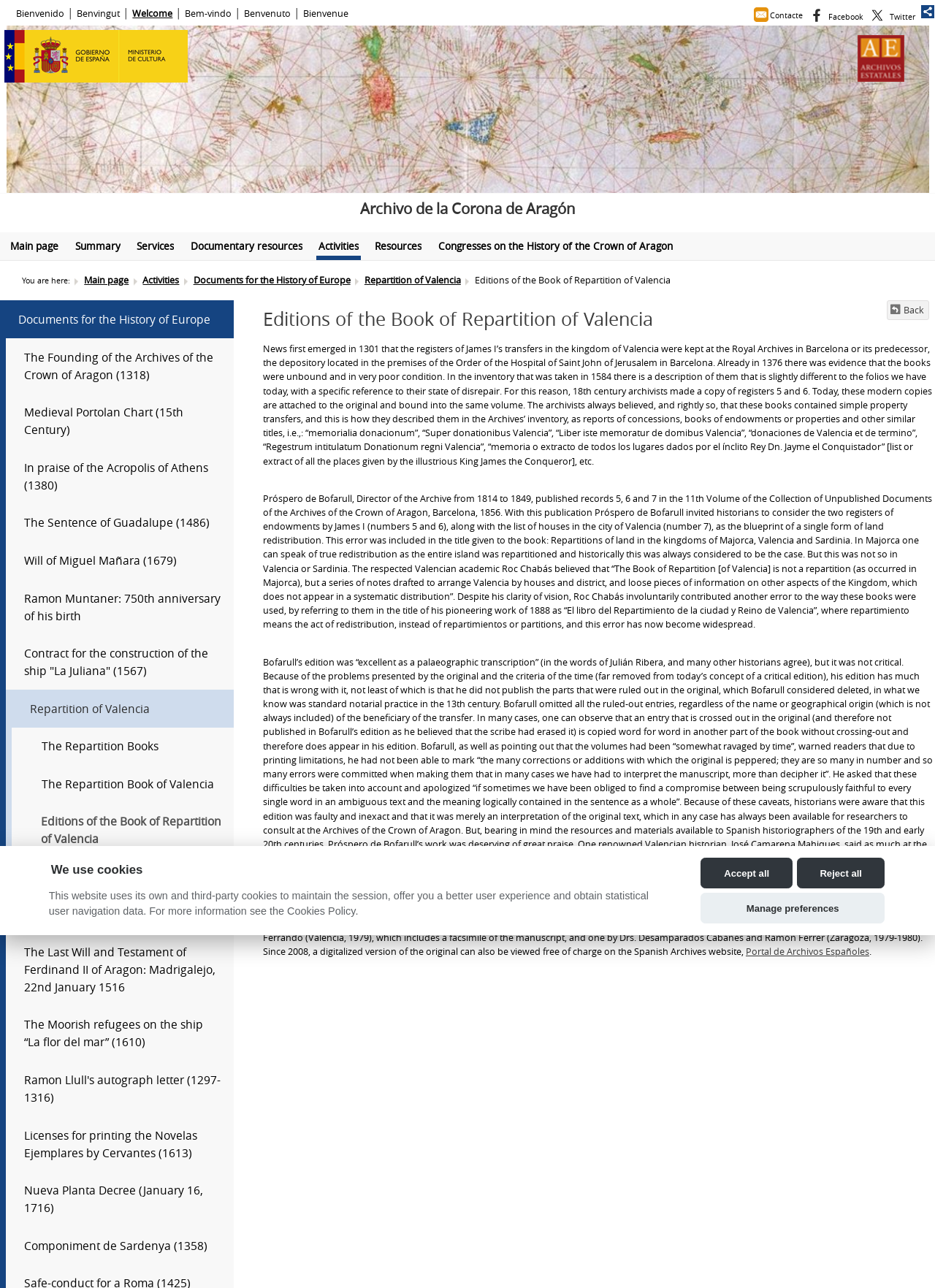Extract the bounding box of the UI element described as: "Main page".

[0.09, 0.213, 0.138, 0.222]